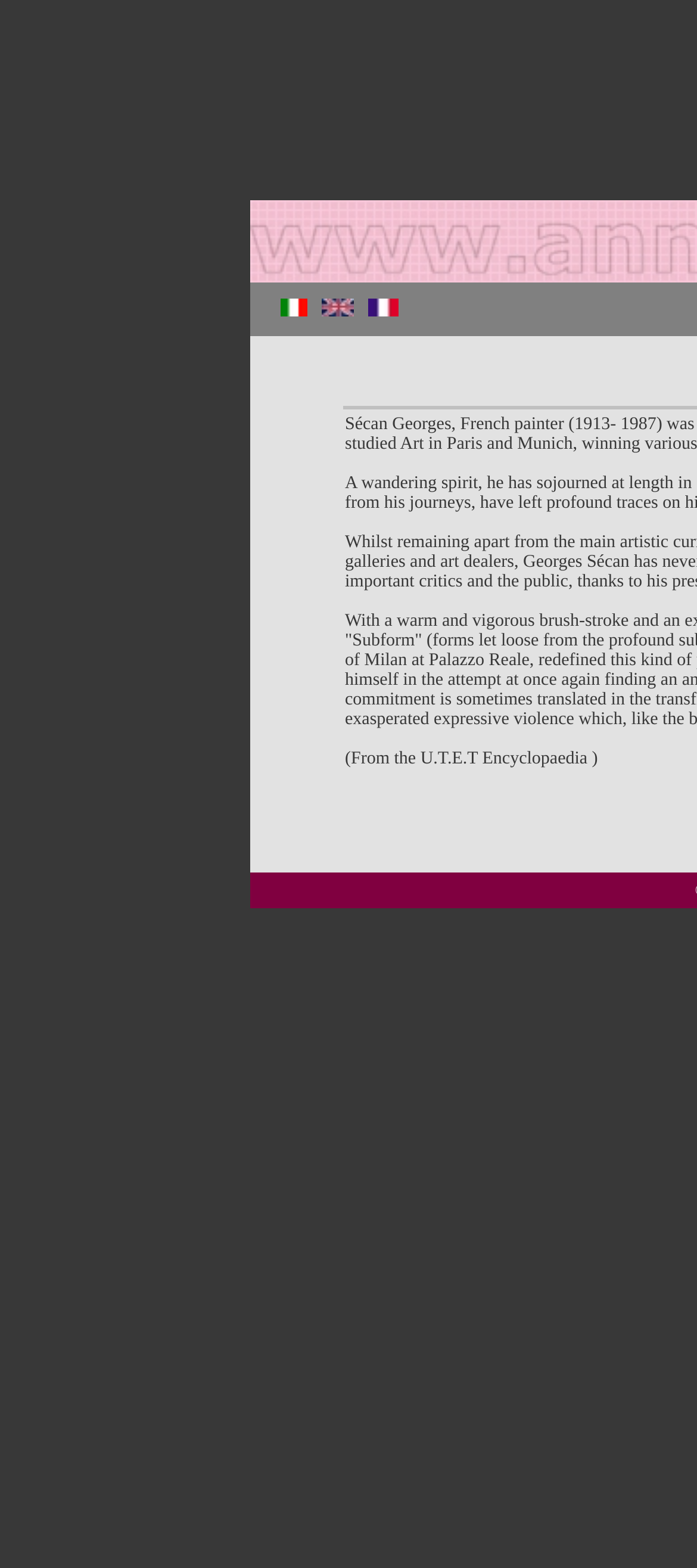Locate the bounding box coordinates of the UI element described by: "parent_node: - -". The bounding box coordinates should consist of four float numbers between 0 and 1, i.e., [left, top, right, bottom].

[0.462, 0.192, 0.508, 0.205]